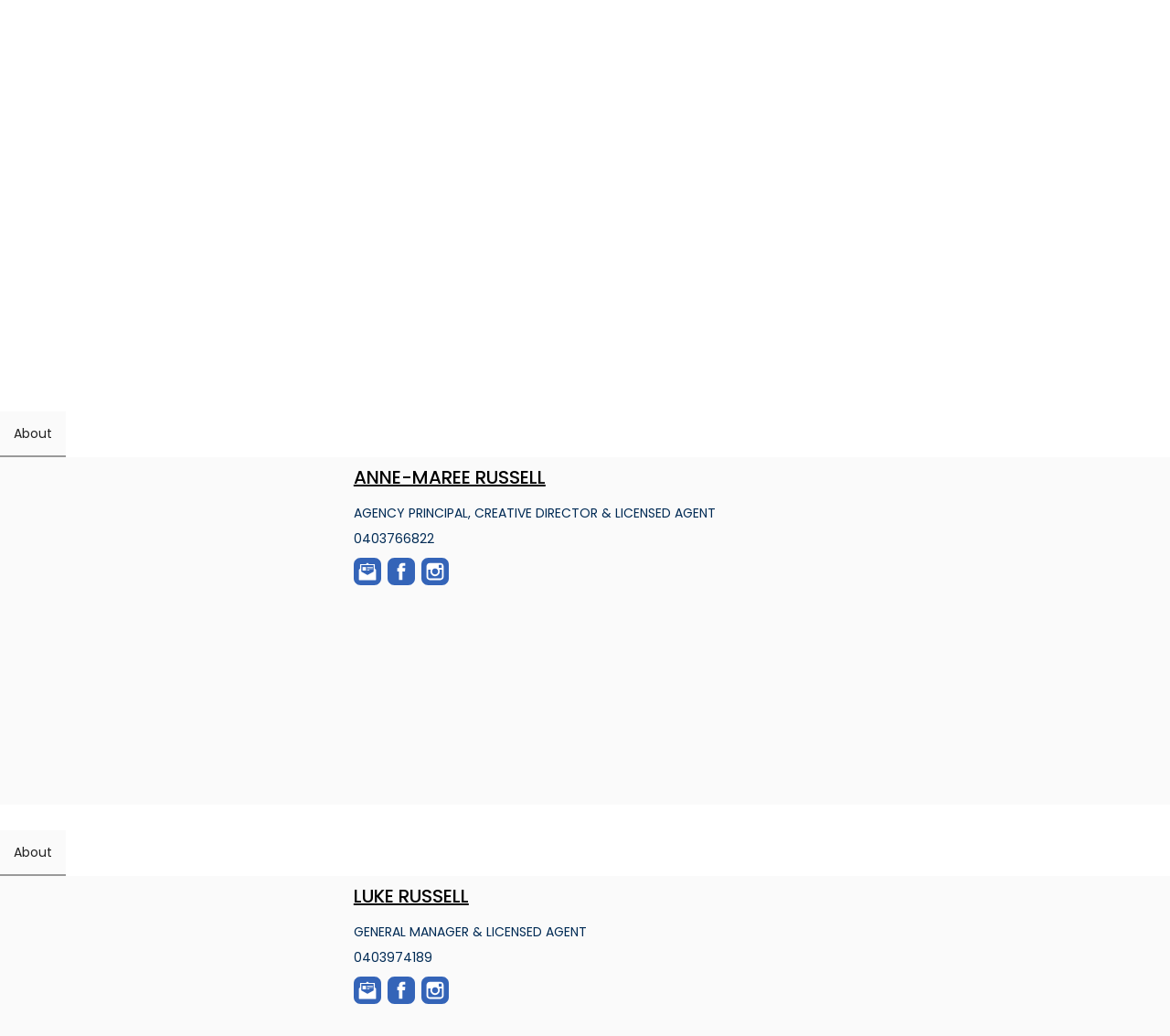Please find the bounding box coordinates of the element that must be clicked to perform the given instruction: "View Luke Russell's profile". The coordinates should be four float numbers from 0 to 1, i.e., [left, top, right, bottom].

[0.302, 0.852, 0.648, 0.878]